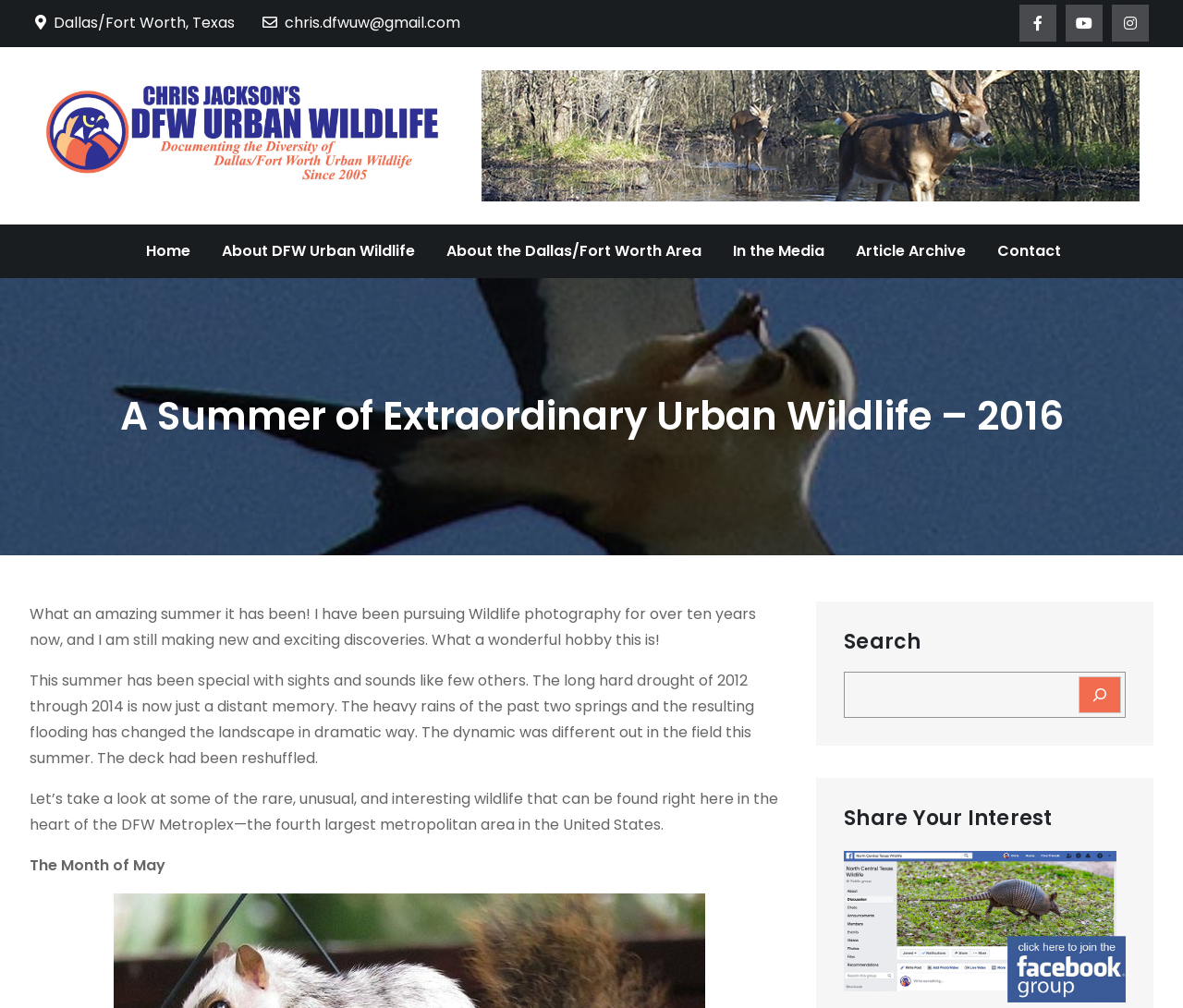What can be found in the DFW Metroplex?
Provide a well-explained and detailed answer to the question.

I inferred the answer by reading the text content of the webpage, which mentions 'Let’s take a look at some of the rare, unusual, and interesting wildlife that can be found right here in the heart of the DFW Metroplex', indicating that rare, unusual, and interesting wildlife can be found in the DFW Metroplex.